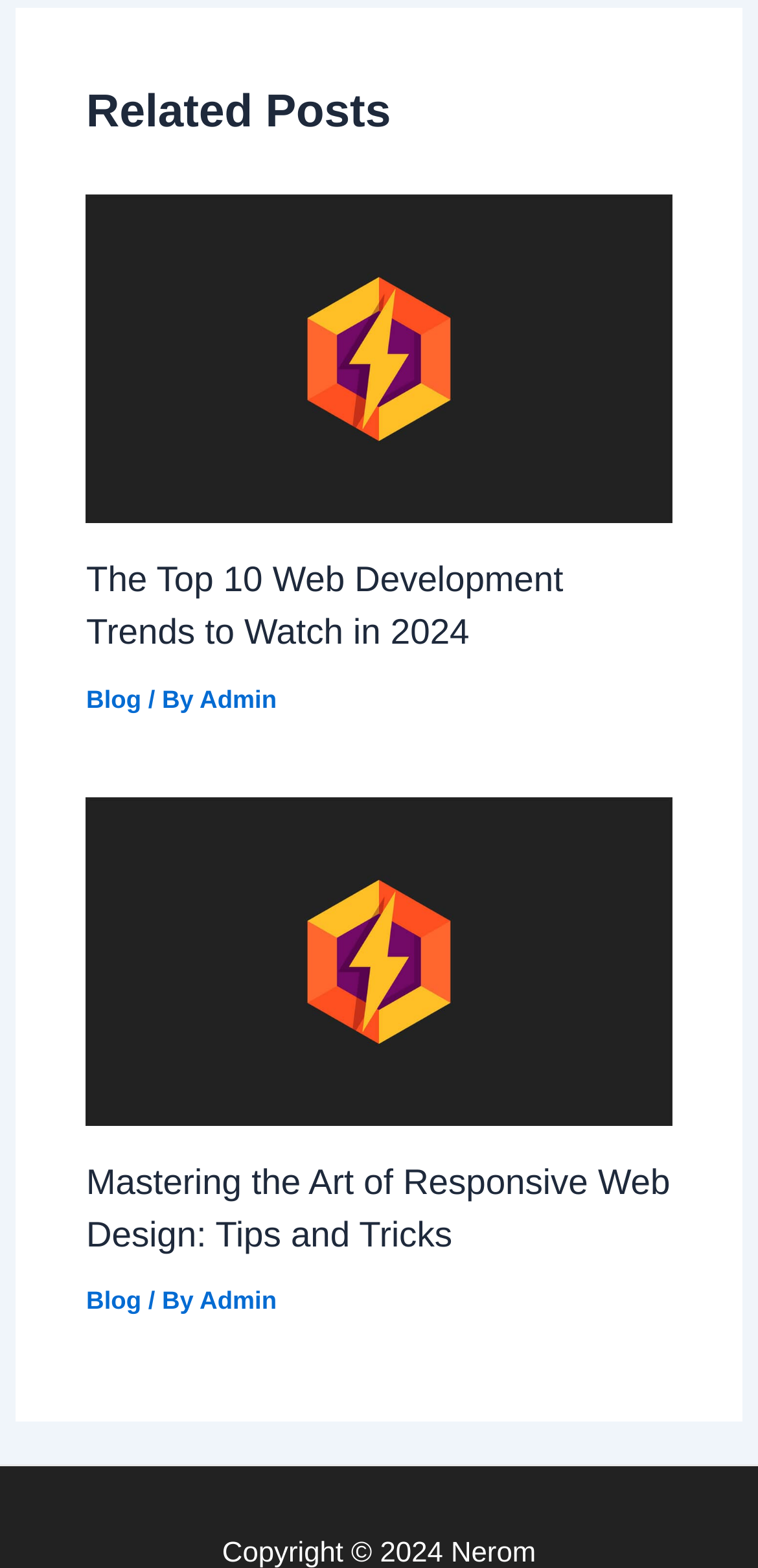What is the title of the first article?
Can you provide a detailed and comprehensive answer to the question?

I looked at the first article element with ID 65 and found a heading element with ID 252, which contains the text 'The Top 10 Web Development Trends to Watch in 2024'.